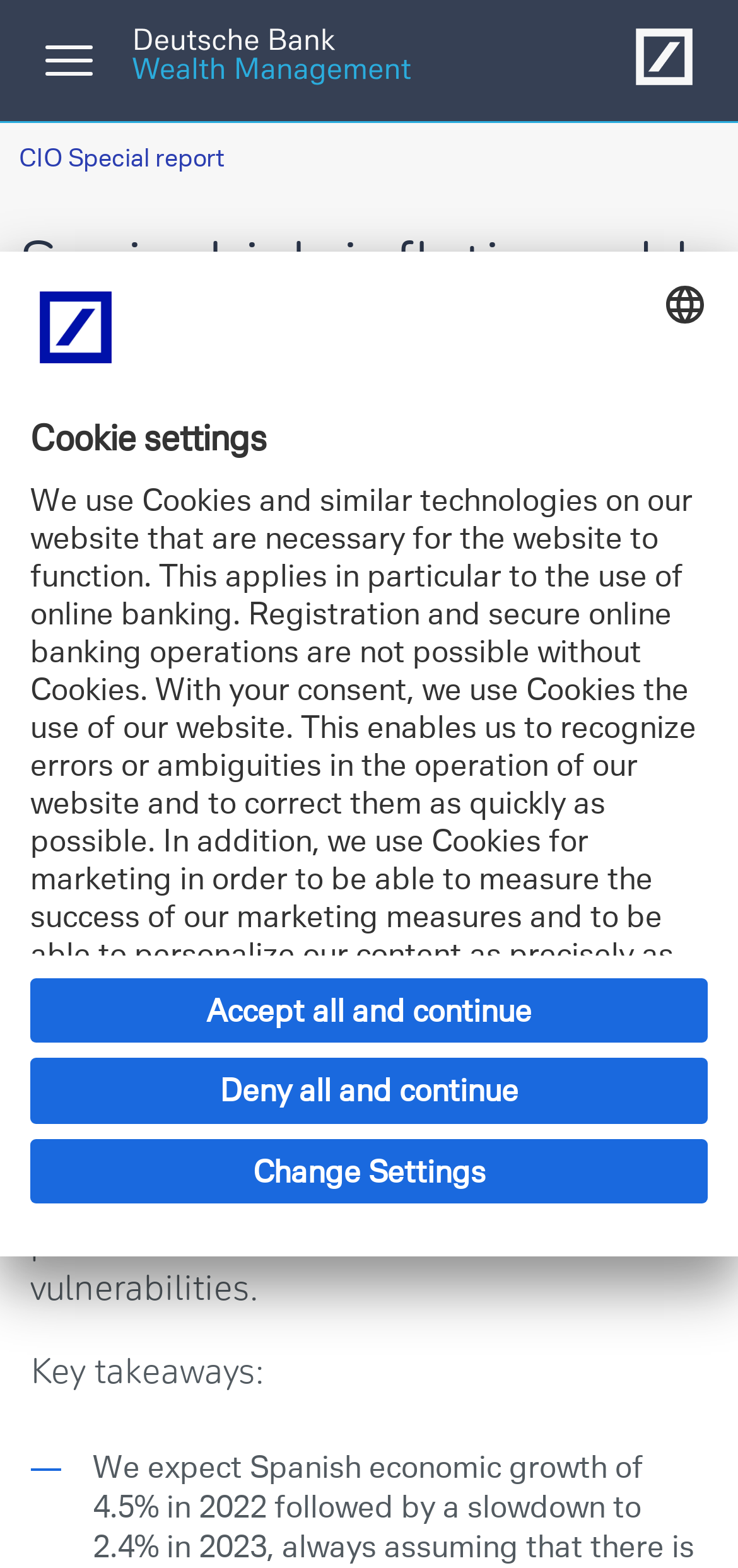Identify the bounding box of the UI element described as follows: "name="{ct: 'https://www.deutschewealth.com/content/deutschewealth/en.html'}"". Provide the coordinates as four float numbers in the range of 0 to 1 [left, top, right, bottom].

[0.177, 0.018, 0.559, 0.078]